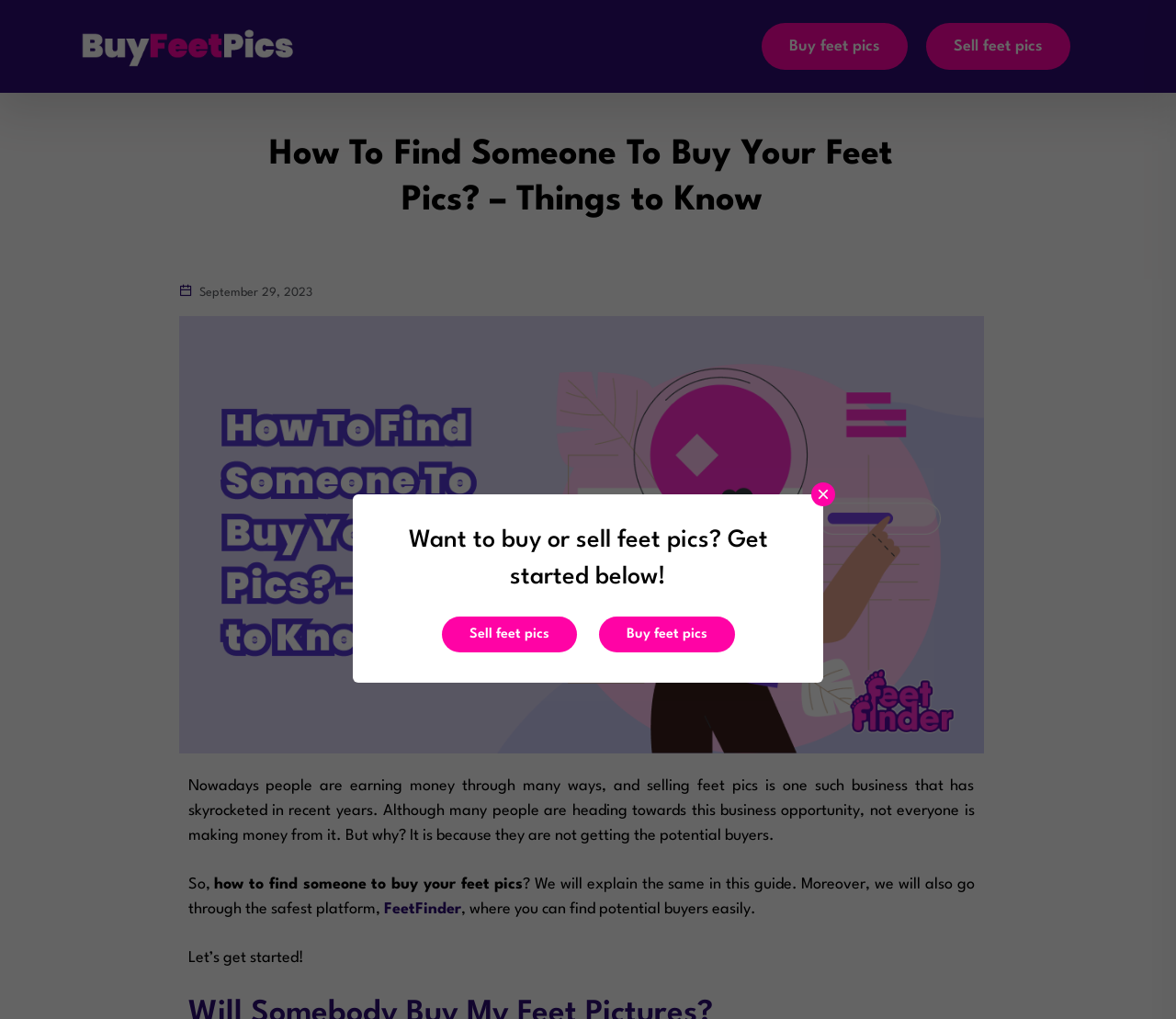Locate the bounding box coordinates of the clickable area to execute the instruction: "Click on the Close button". Provide the coordinates as four float numbers between 0 and 1, represented as [left, top, right, bottom].

[0.69, 0.473, 0.71, 0.496]